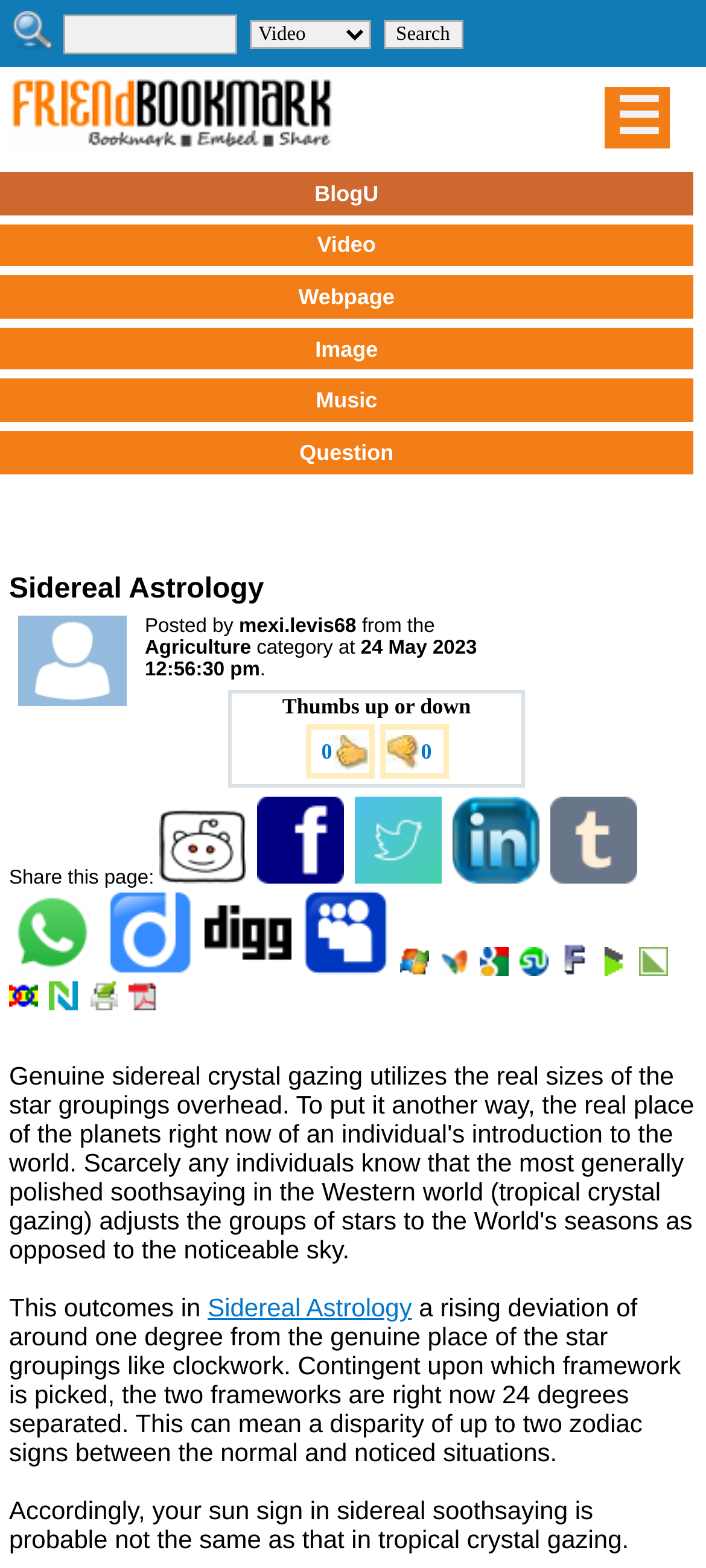What is the name of the astrology type?
Please ensure your answer to the question is detailed and covers all necessary aspects.

The name of the astrology type is mentioned in the heading 'Sidereal Astrology' at the top of the webpage, which suggests that the webpage is about sidereal astrology.